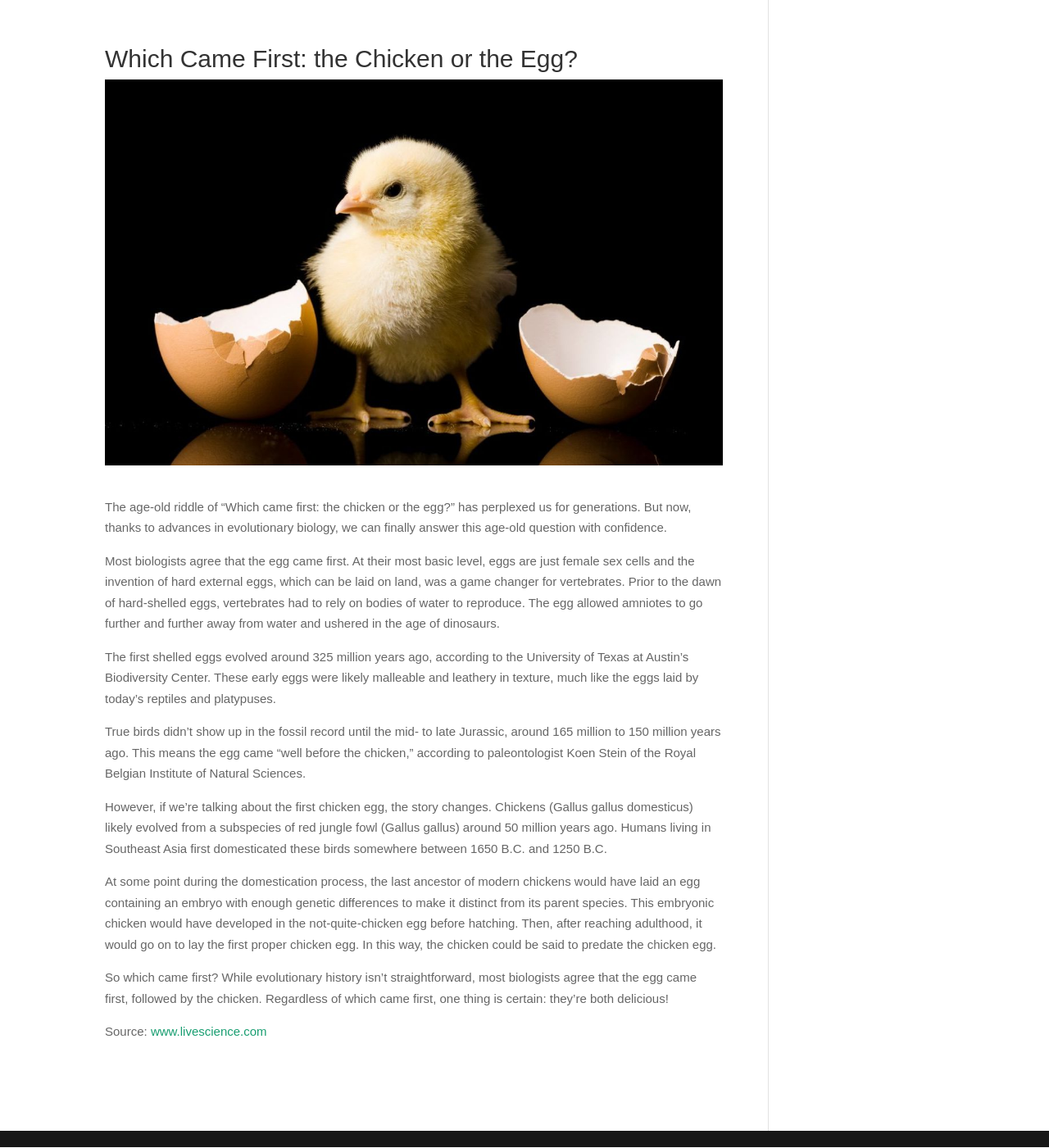What is the age-old riddle discussed in this article?
Using the image, answer in one word or phrase.

Chicken or the egg